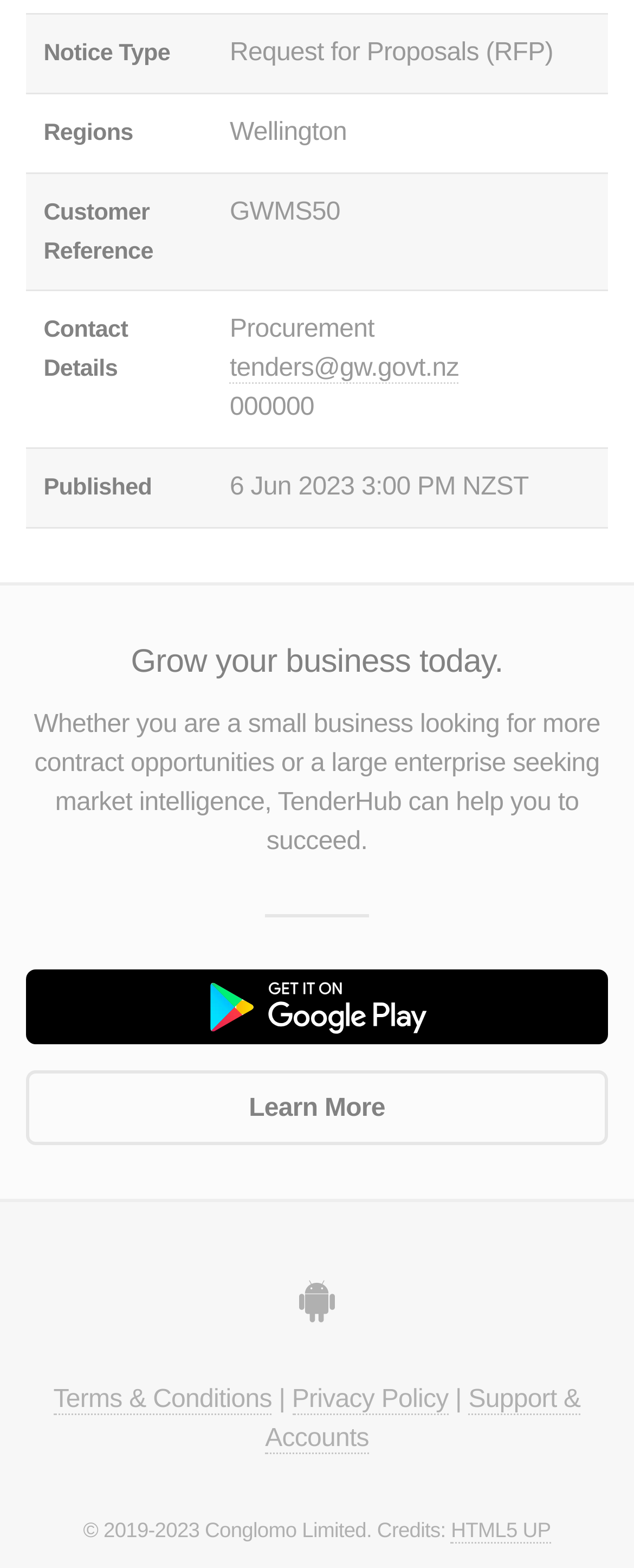Refer to the image and provide an in-depth answer to the question:
What is the customer reference?

In the table, I can see a row with a header 'Customer Reference' and a corresponding grid cell with the value 'GWMS50'. Hence, the customer reference is 'GWMS50'.